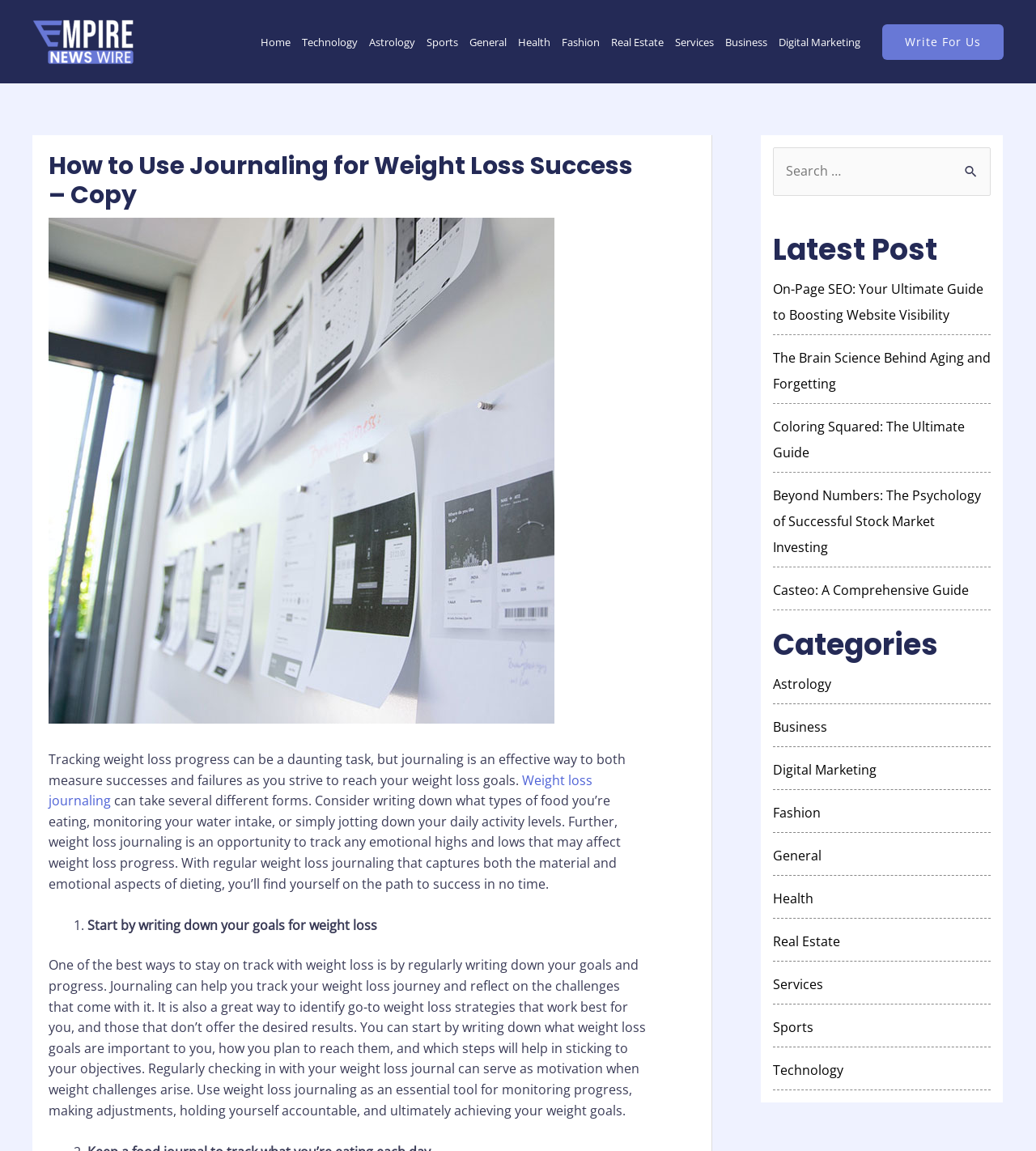Identify the bounding box coordinates of the region that should be clicked to execute the following instruction: "Write for us".

[0.852, 0.021, 0.969, 0.052]